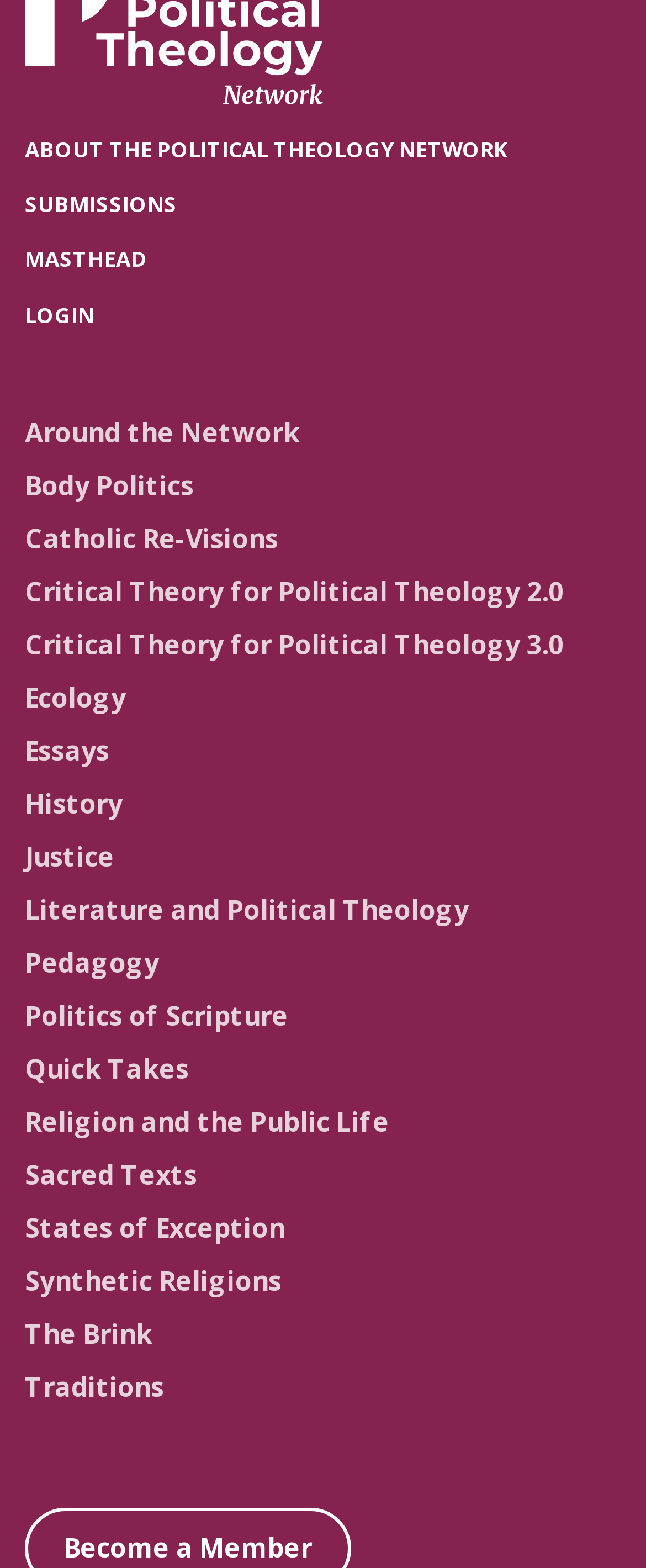Given the webpage screenshot and the description, determine the bounding box coordinates (top-left x, top-left y, bottom-right x, bottom-right y) that define the location of the UI element matching this description: About the Political Theology Network

[0.038, 0.085, 0.785, 0.104]